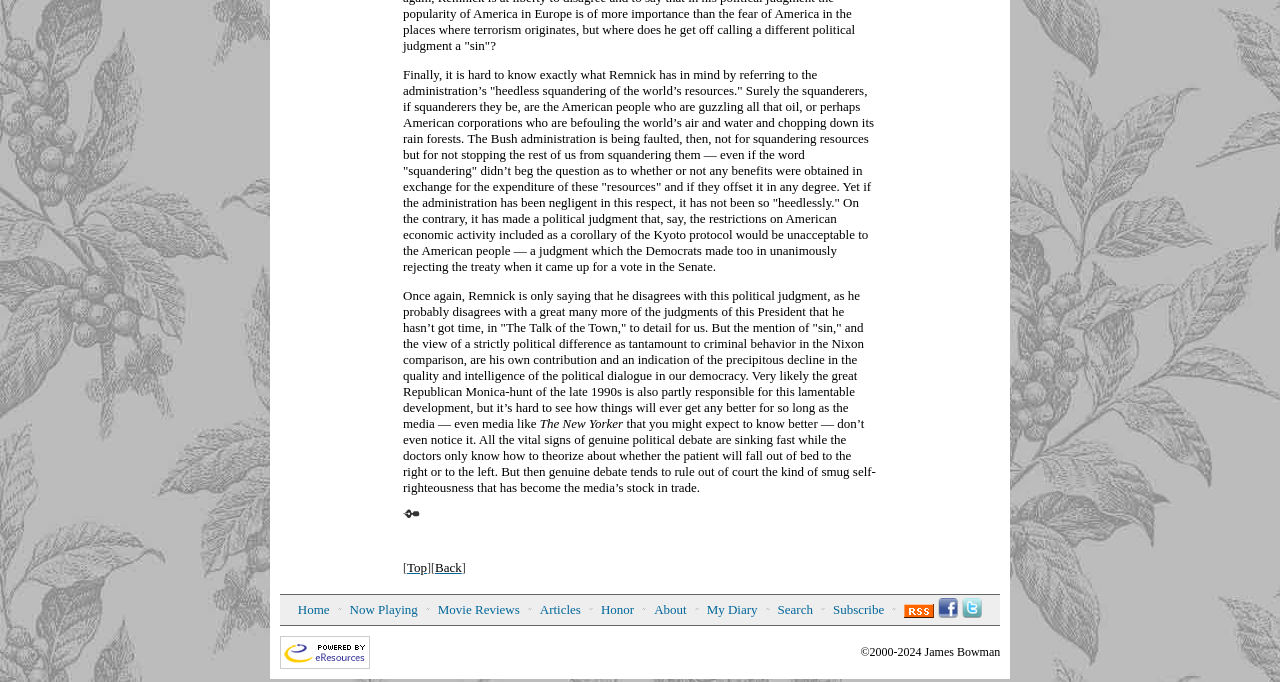What is the copyright year range of the website?
Using the visual information, reply with a single word or short phrase.

2000-2024